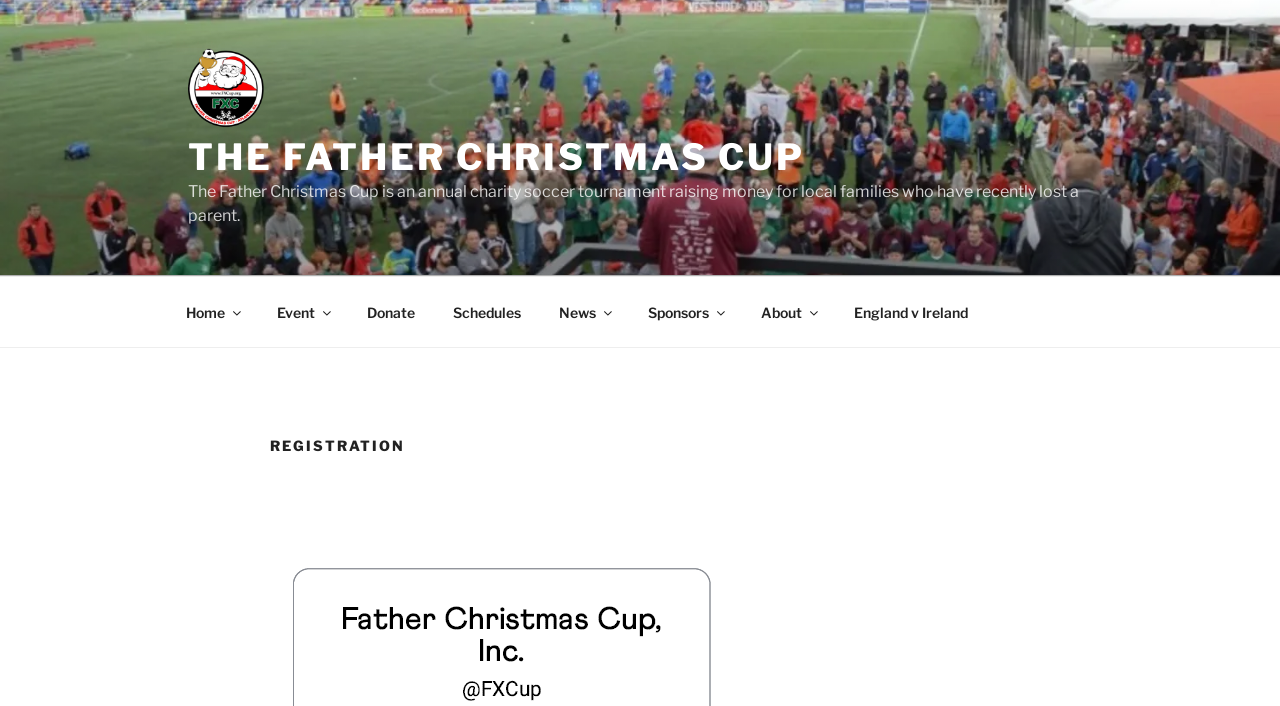Please find the bounding box coordinates of the clickable region needed to complete the following instruction: "Click the link to learn more about the Father Christmas Cup". The bounding box coordinates must consist of four float numbers between 0 and 1, i.e., [left, top, right, bottom].

[0.147, 0.068, 0.231, 0.191]